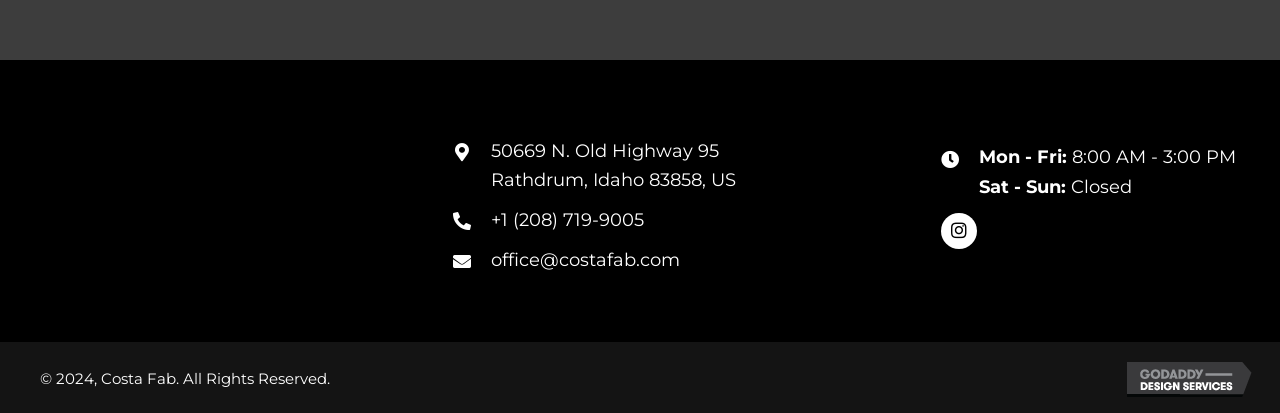Locate the bounding box for the described UI element: "aria-label="Instagram" title="Instagram"". Ensure the coordinates are four float numbers between 0 and 1, formatted as [left, top, right, bottom].

[0.735, 0.515, 0.763, 0.602]